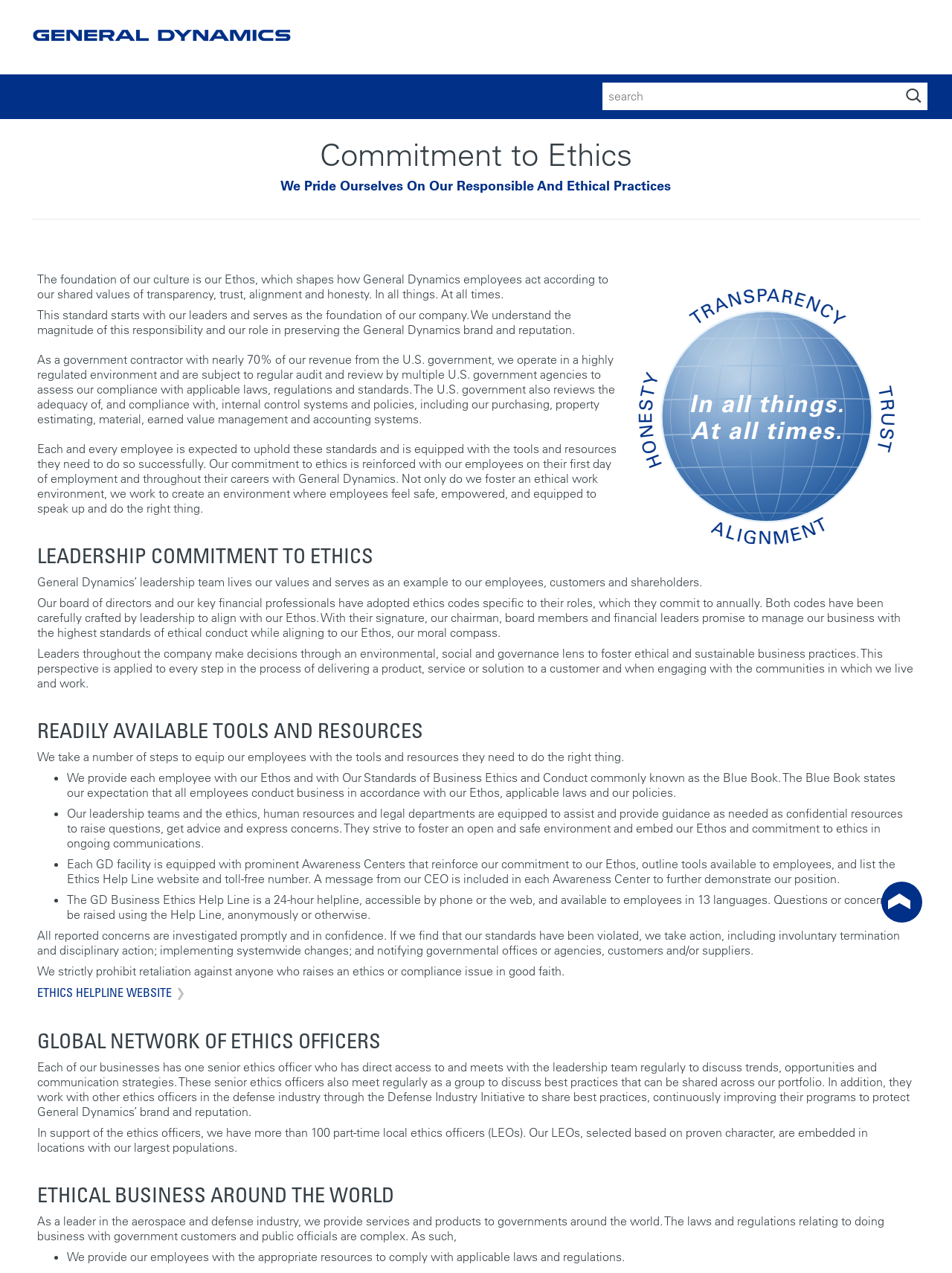Please answer the following question using a single word or phrase: 
How many part-time local ethics officers are there?

Over 100